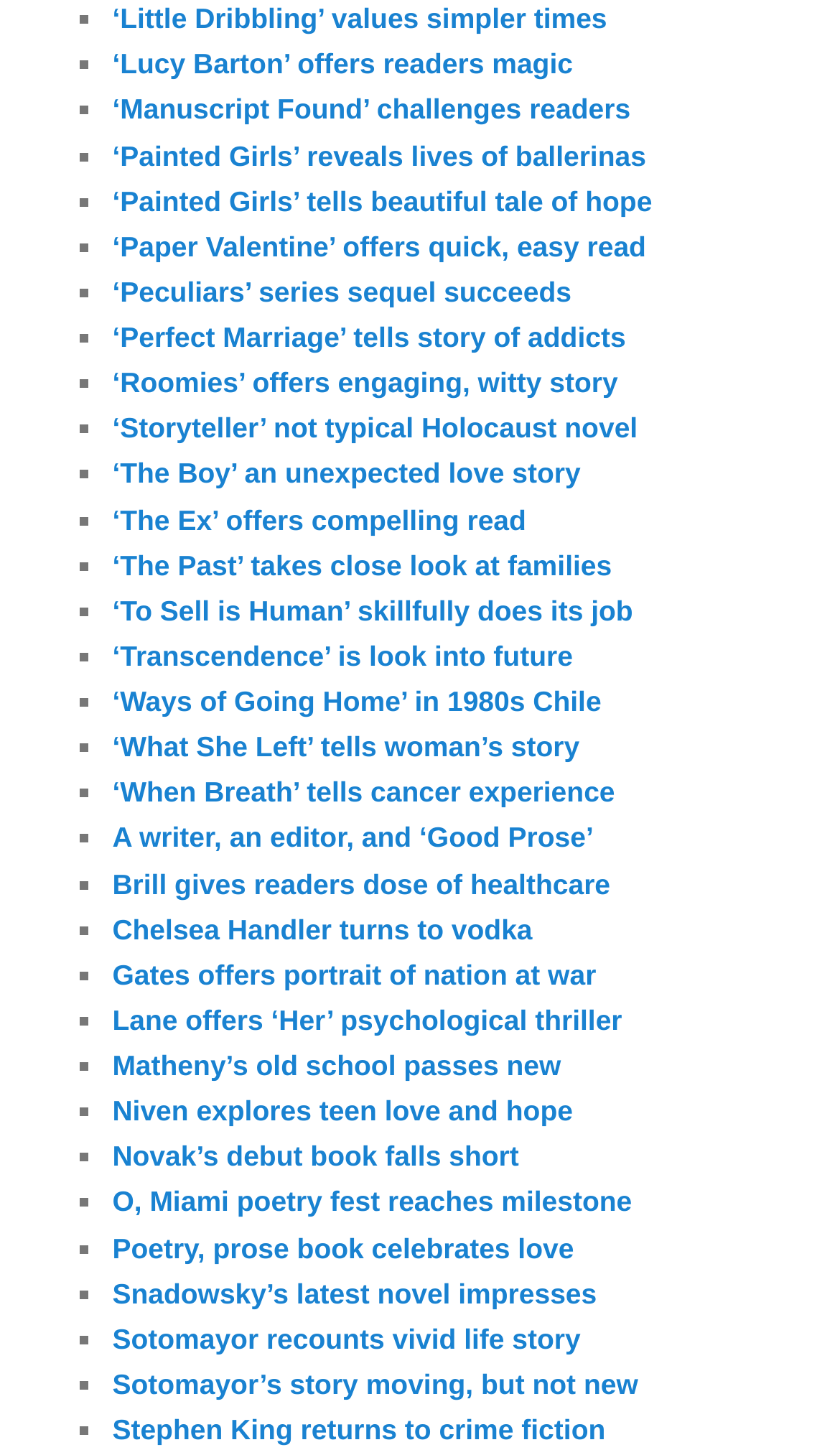Using the element description: "‘Transcendence’ is look into future", determine the bounding box coordinates for the specified UI element. The coordinates should be four float numbers between 0 and 1, [left, top, right, bottom].

[0.134, 0.441, 0.682, 0.463]